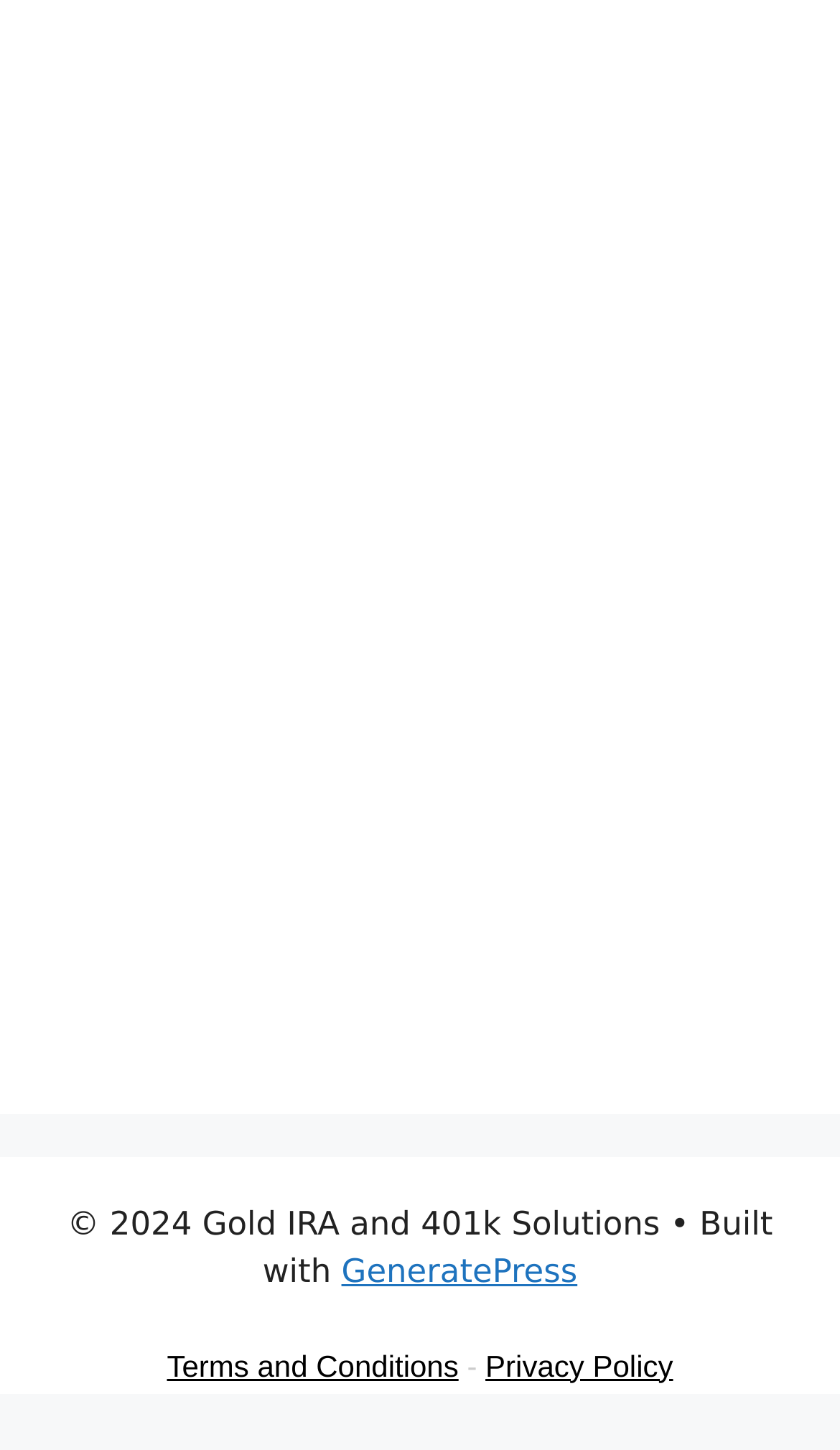What is the name of the website builder?
Refer to the image and give a detailed answer to the query.

I found the name of the website builder by looking at the link element 'GeneratePress' which is a child of the contentinfo element 'Site' and has a bounding box coordinate of [0.406, 0.863, 0.687, 0.89].